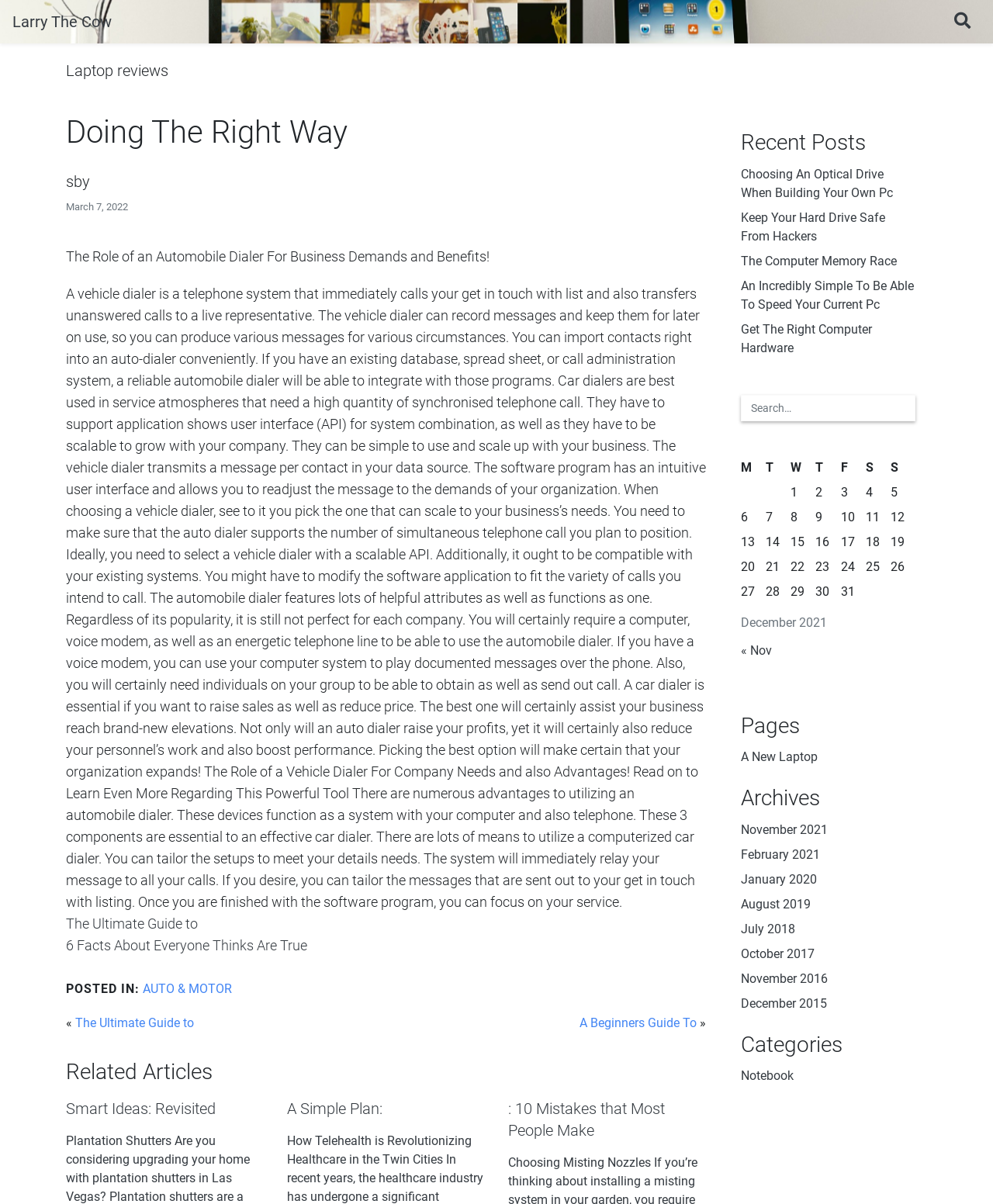Could you highlight the region that needs to be clicked to execute the instruction: "Search for something"?

[0.538, 0.006, 0.558, 0.03]